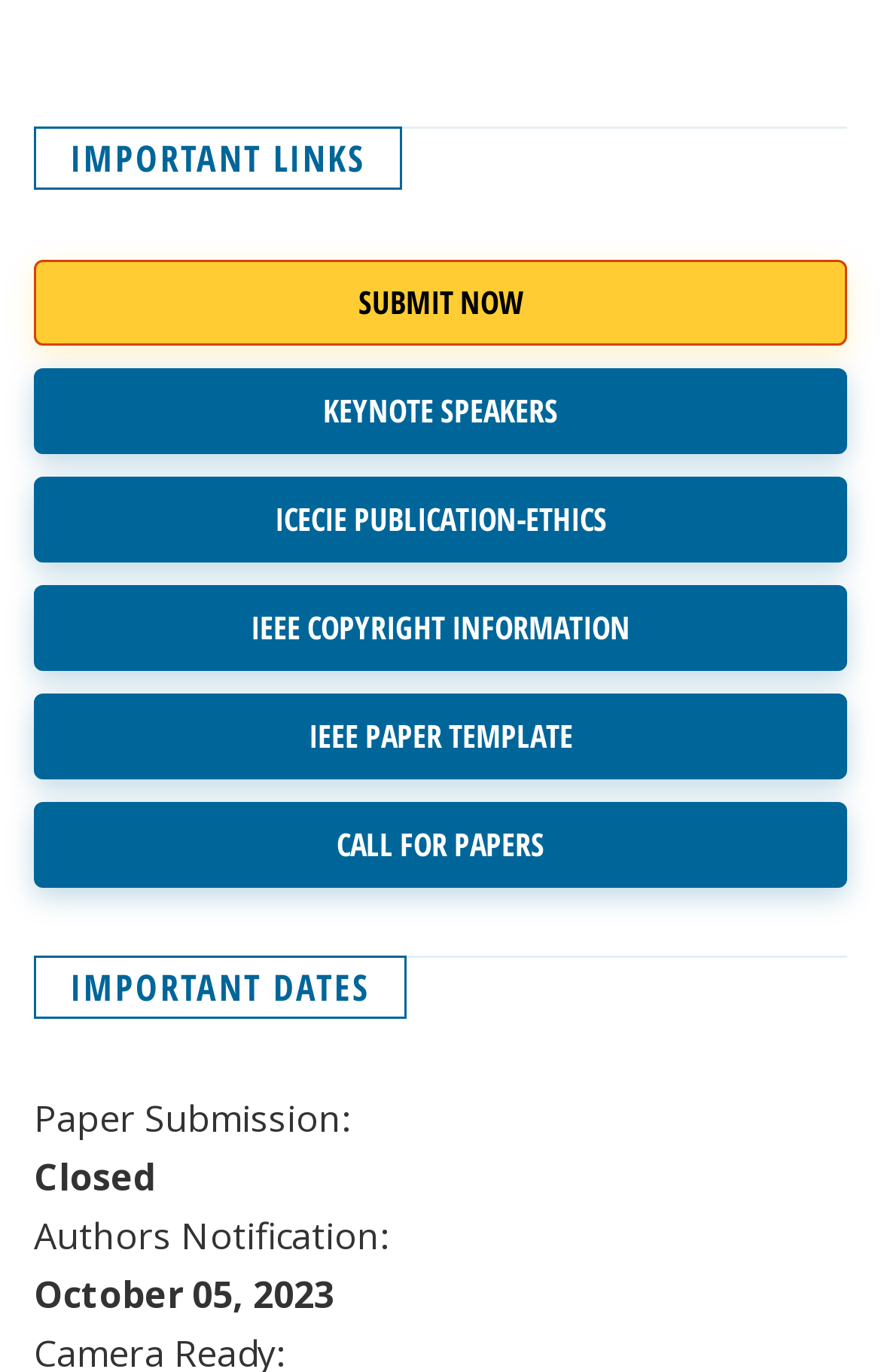Review the image closely and give a comprehensive answer to the question: What is the deadline for paper submission?

The deadline for paper submission is 'Closed', which means the submission is no longer available. This information is located under the 'IMPORTANT DATES' heading.